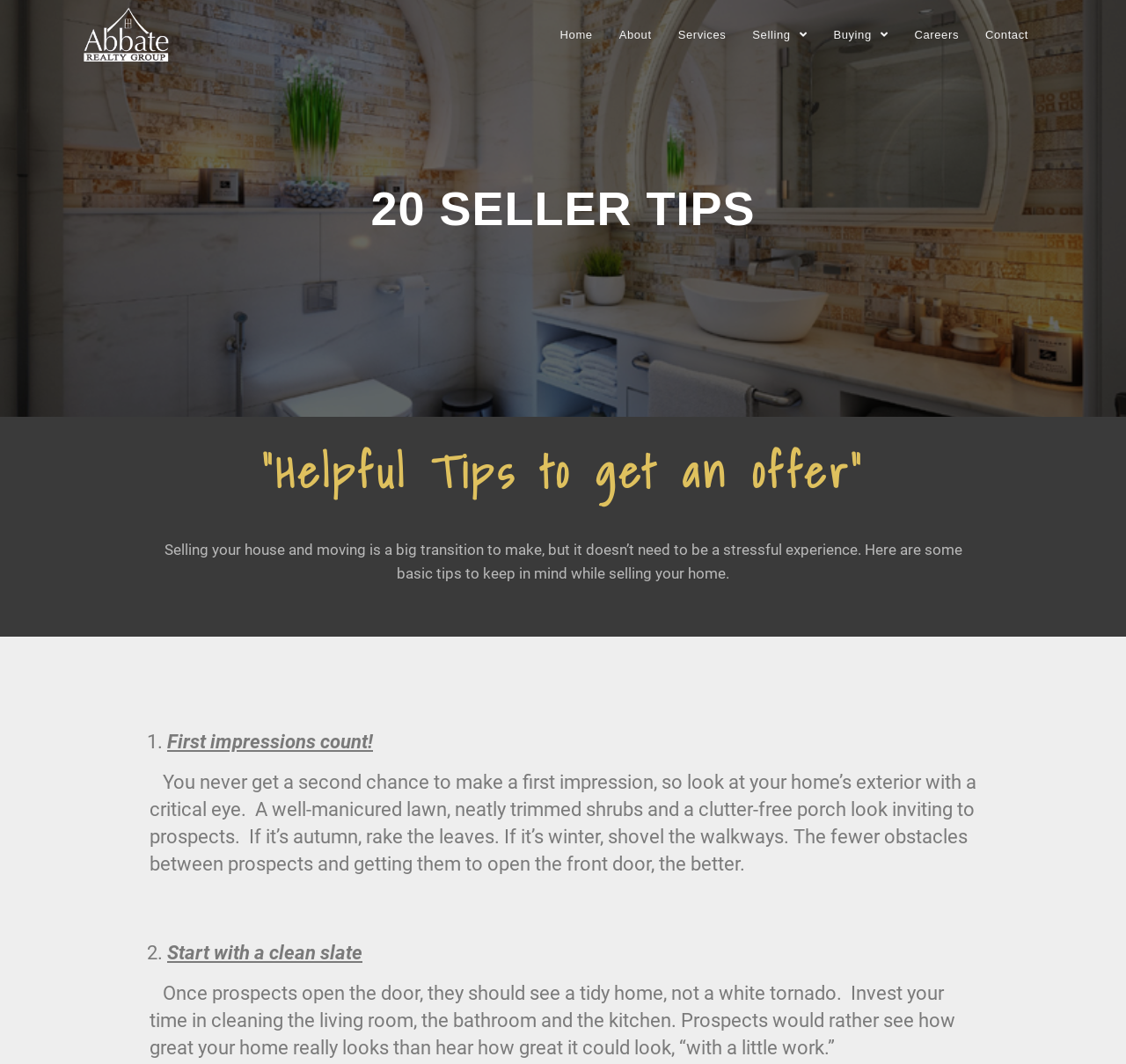Based on the element description alt="Abbate Realty Group, Inc.", identify the bounding box coordinates for the UI element. The coordinates should be in the format (top-left x, top-left y, bottom-right x, bottom-right y) and within the 0 to 1 range.

[0.05, 0.025, 0.15, 0.038]